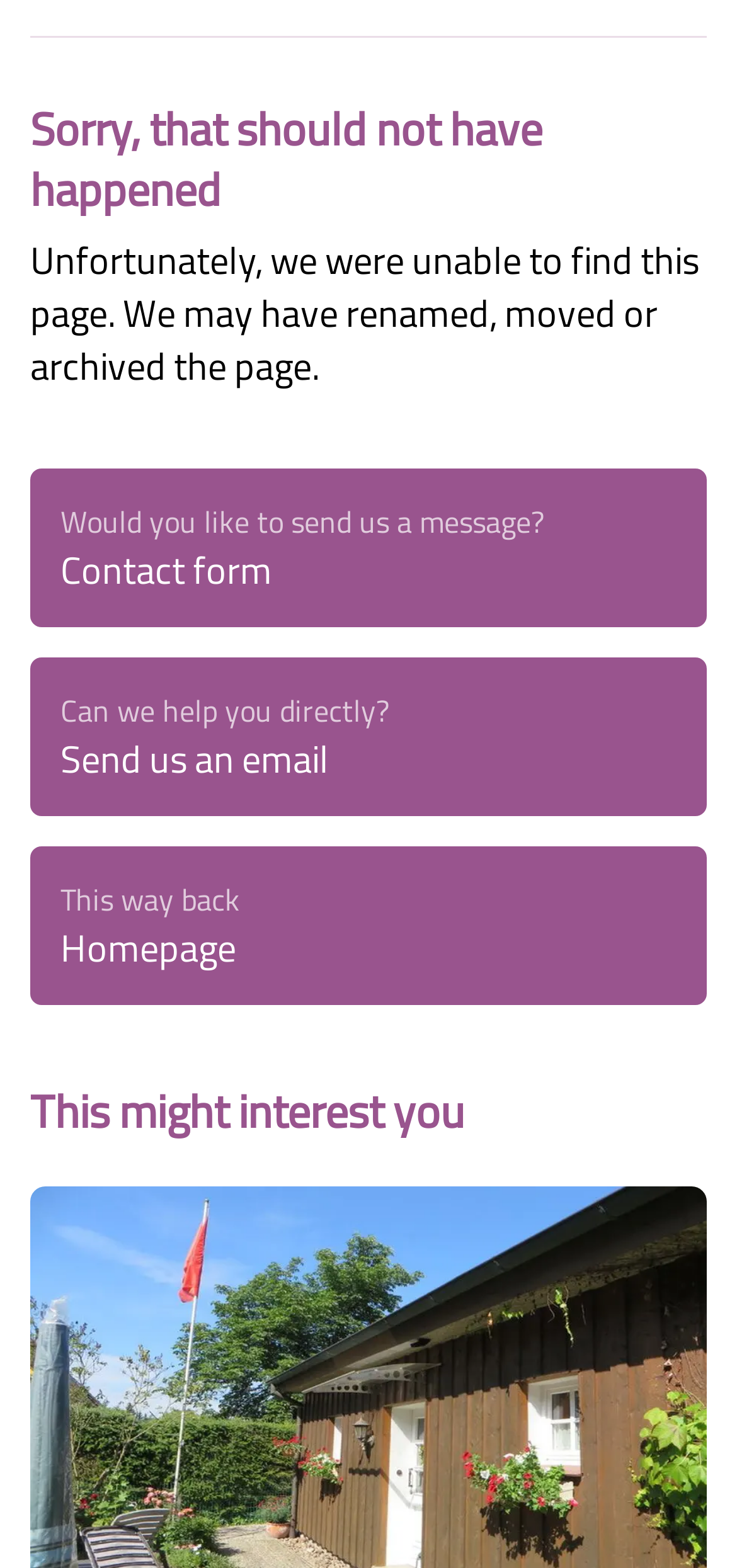Bounding box coordinates are specified in the format (top-left x, top-left y, bottom-right x, bottom-right y). All values are floating point numbers bounded between 0 and 1. Please provide the bounding box coordinate of the region this sentence describes: THERMEplus® accommodations

[0.0, 0.594, 1.0, 0.658]